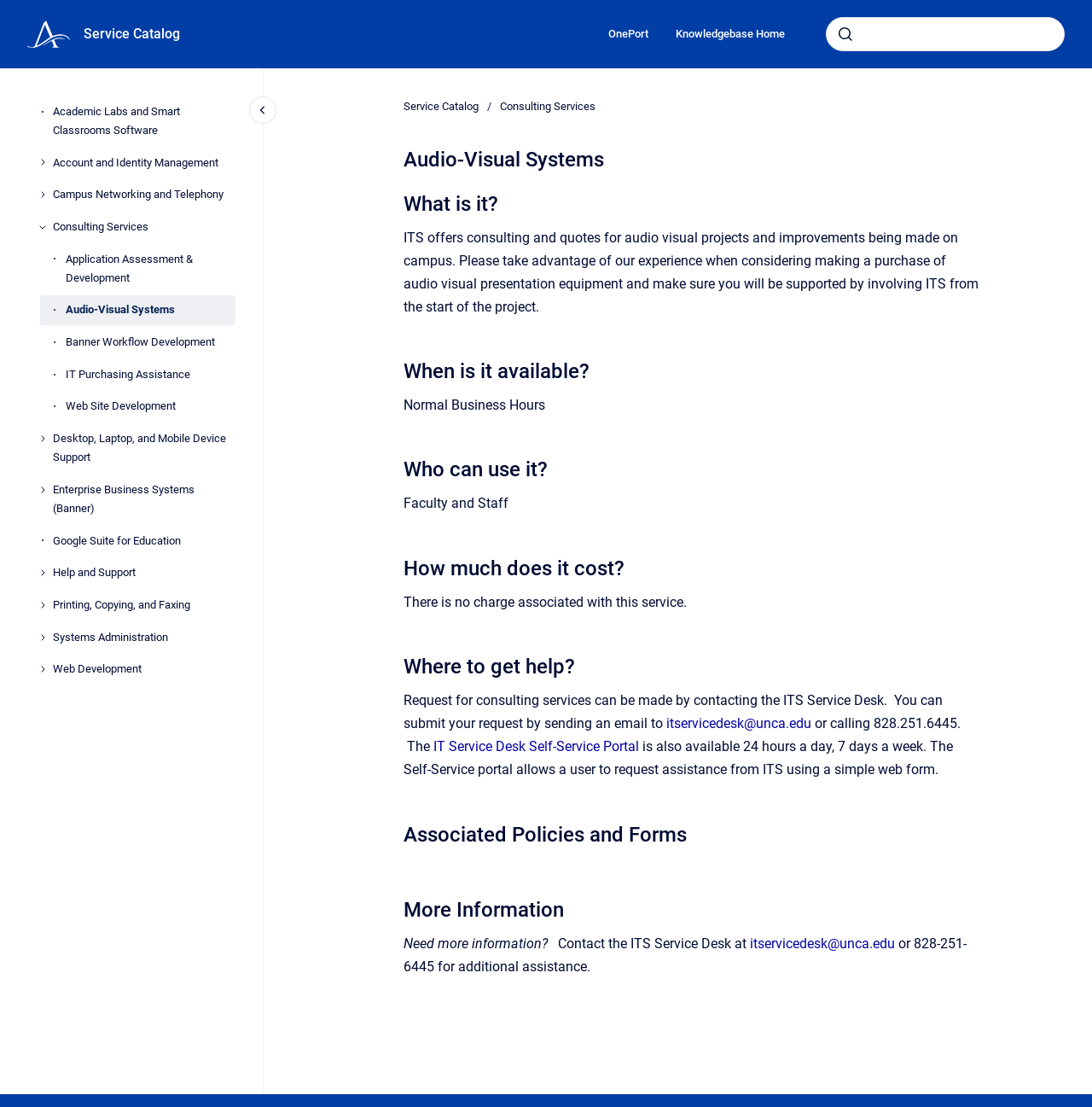Please specify the bounding box coordinates for the clickable region that will help you carry out the instruction: "view consulting services".

[0.048, 0.191, 0.216, 0.219]